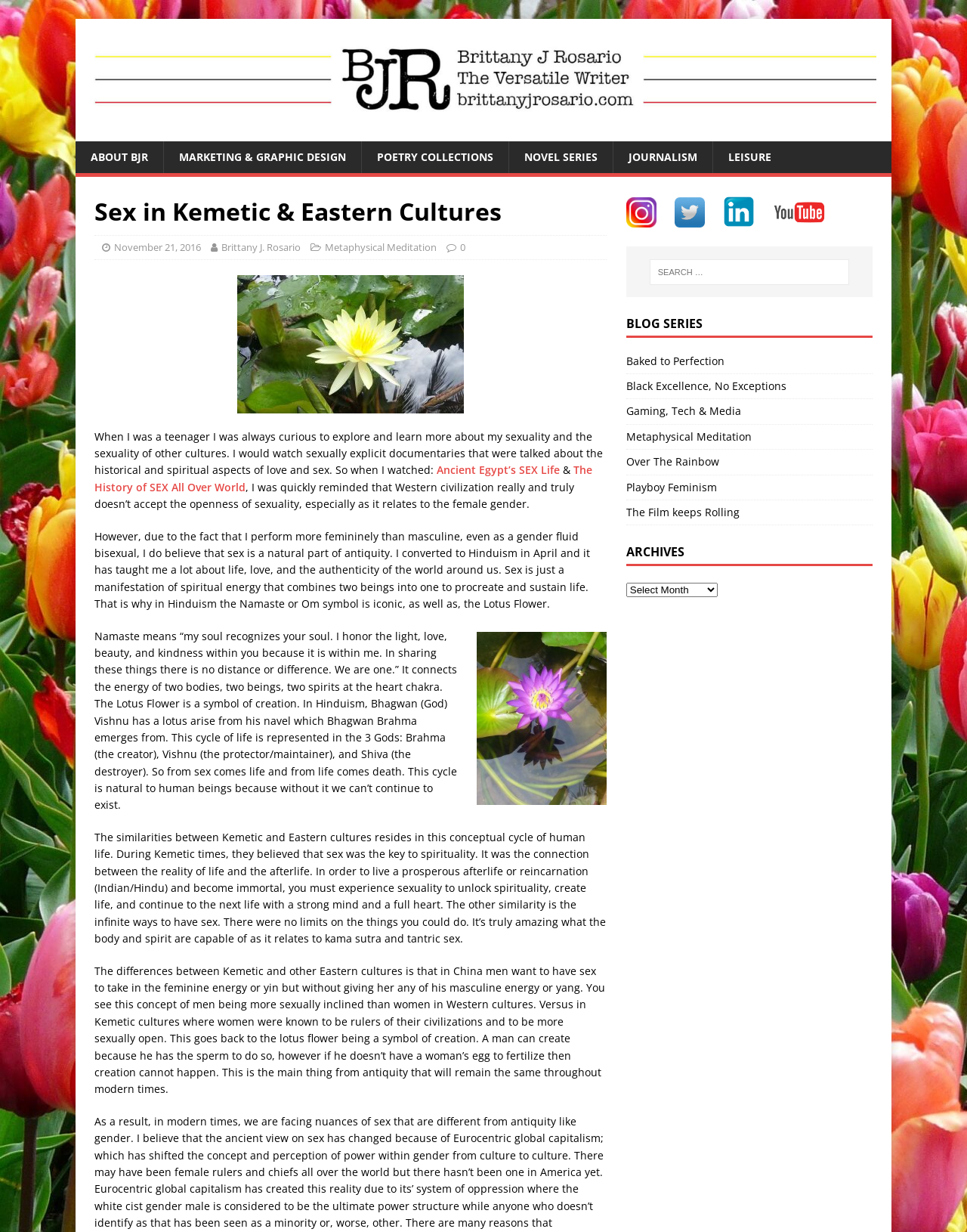Please locate the bounding box coordinates of the element that needs to be clicked to achieve the following instruction: "Search for something". The coordinates should be four float numbers between 0 and 1, i.e., [left, top, right, bottom].

[0.672, 0.21, 0.878, 0.231]